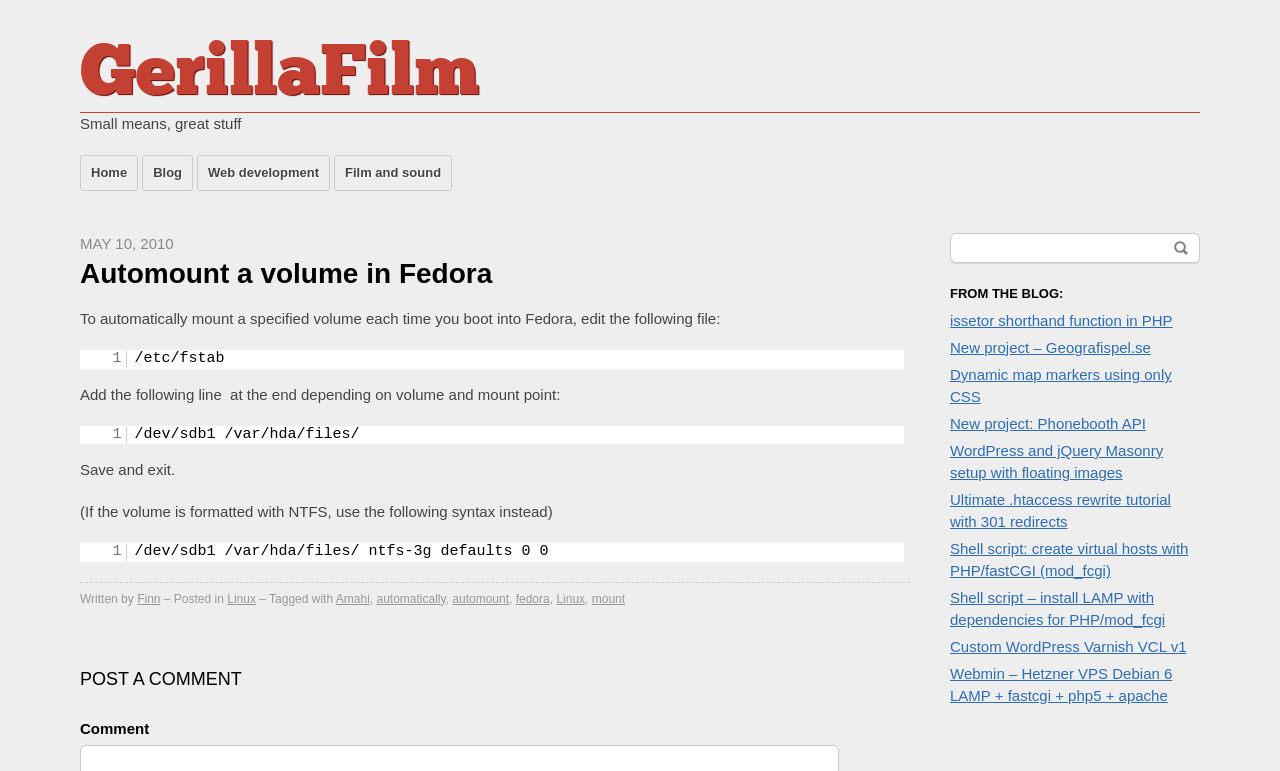Please identify the bounding box coordinates of the area that needs to be clicked to follow this instruction: "Click on the 'Blog' link".

[0.111, 0.201, 0.151, 0.248]